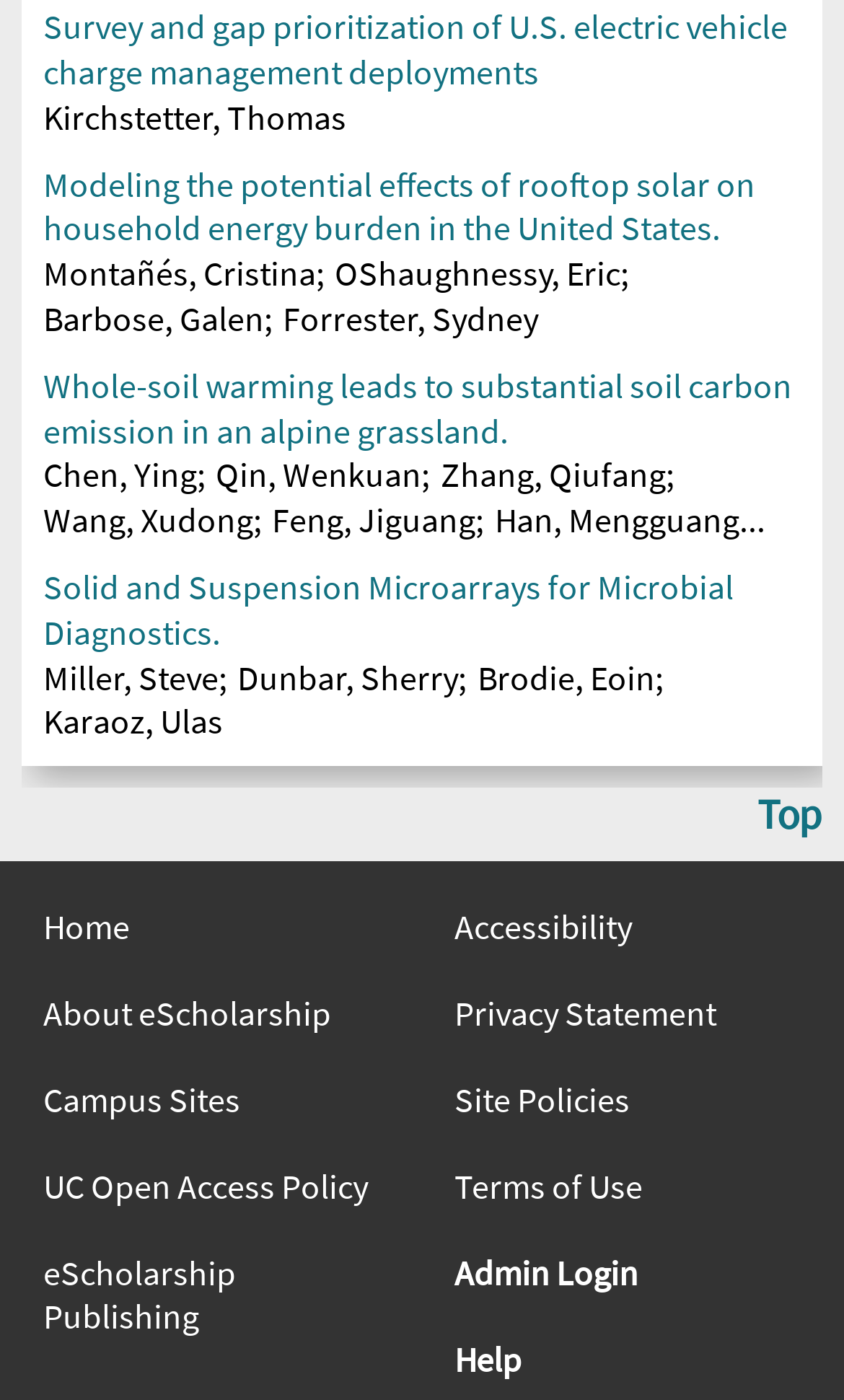What is the purpose of the 'Top' link?
Answer the question with a single word or phrase derived from the image.

To scroll to the top of the page